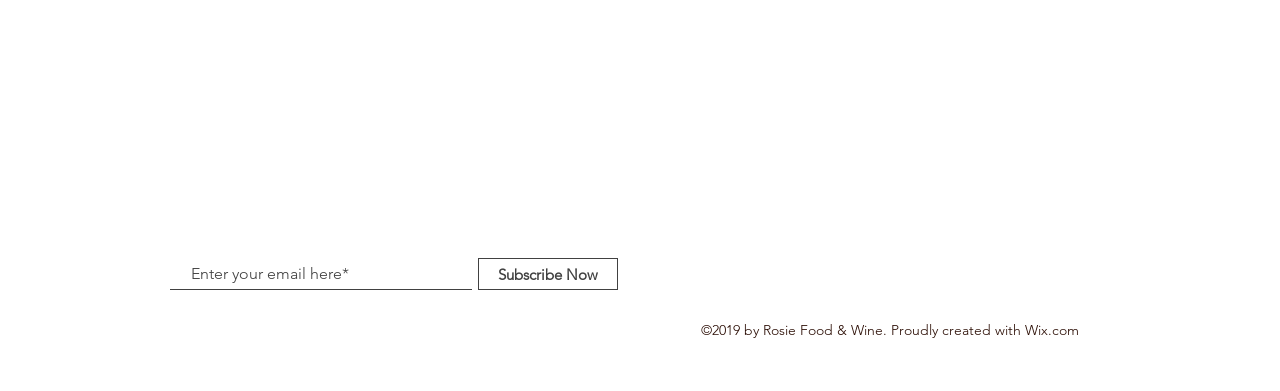What is the name of the website creator?
Based on the image, answer the question with as much detail as possible.

The website creator's name can be found at the bottom of the page, in the static text element that says '©2019 by Rosie Food & Wine. Proudly created with Wix.com'.